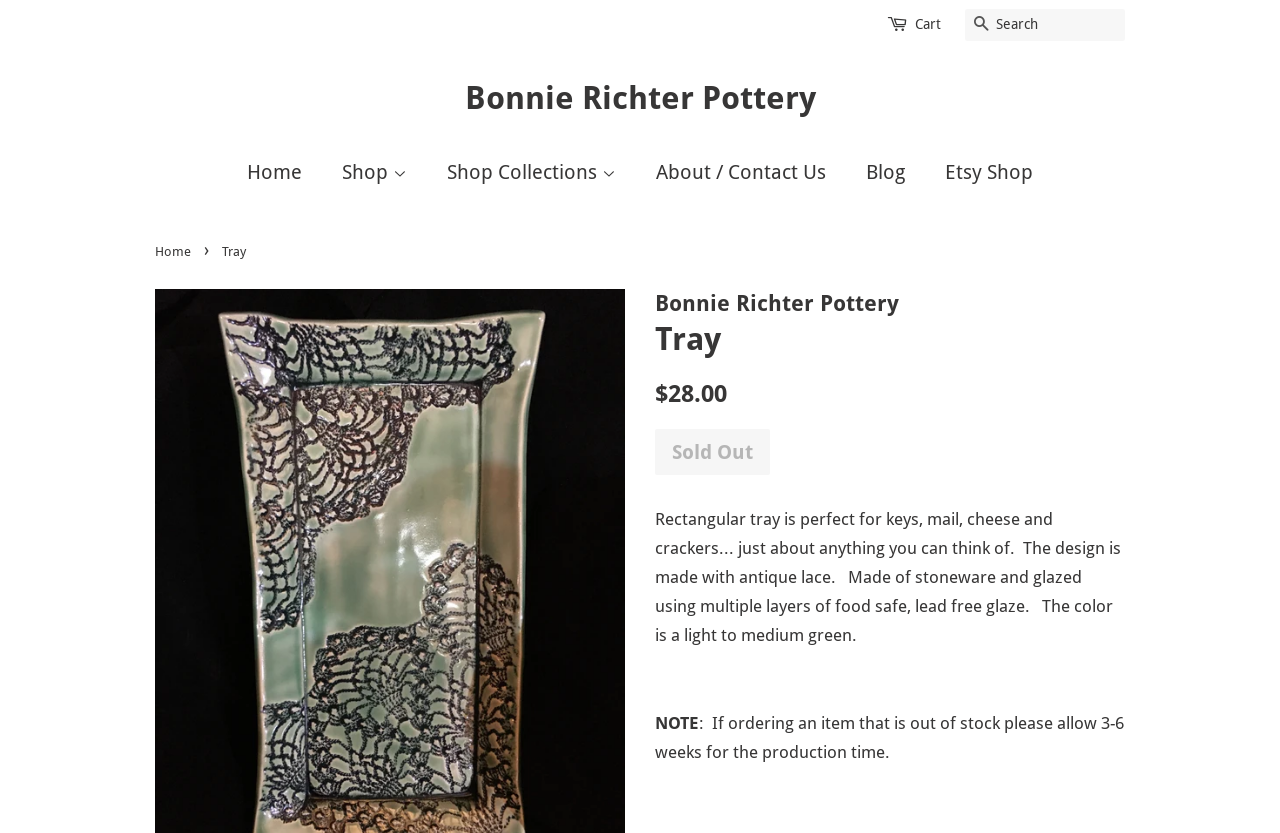Find the bounding box coordinates for the area that should be clicked to accomplish the instruction: "Visit the website of the company that designed this webpage".

None